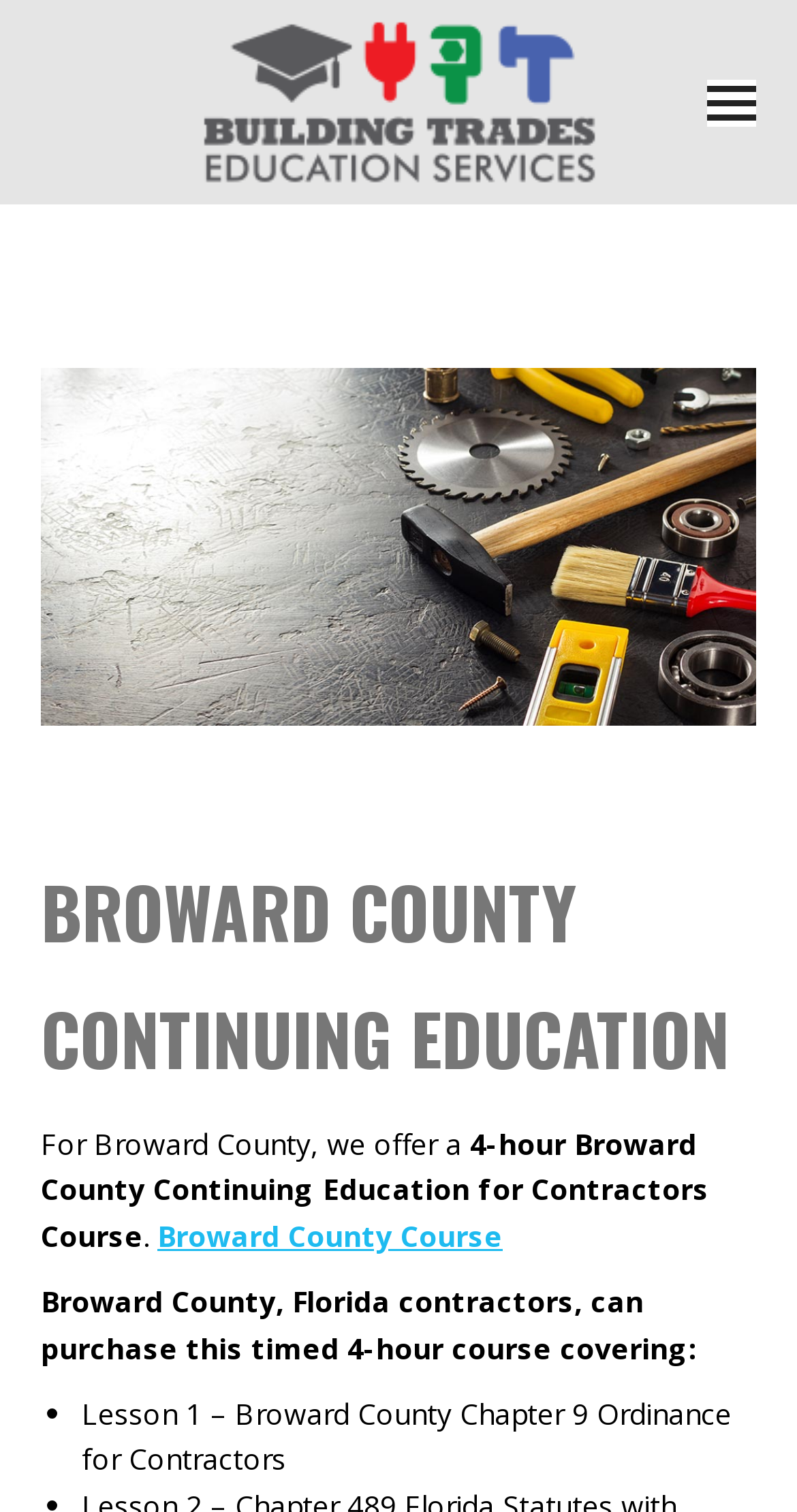Determine the bounding box for the UI element as described: "aria-label="Mobile menu icon"". The coordinates should be represented as four float numbers between 0 and 1, formatted as [left, top, right, bottom].

[0.887, 0.052, 0.949, 0.083]